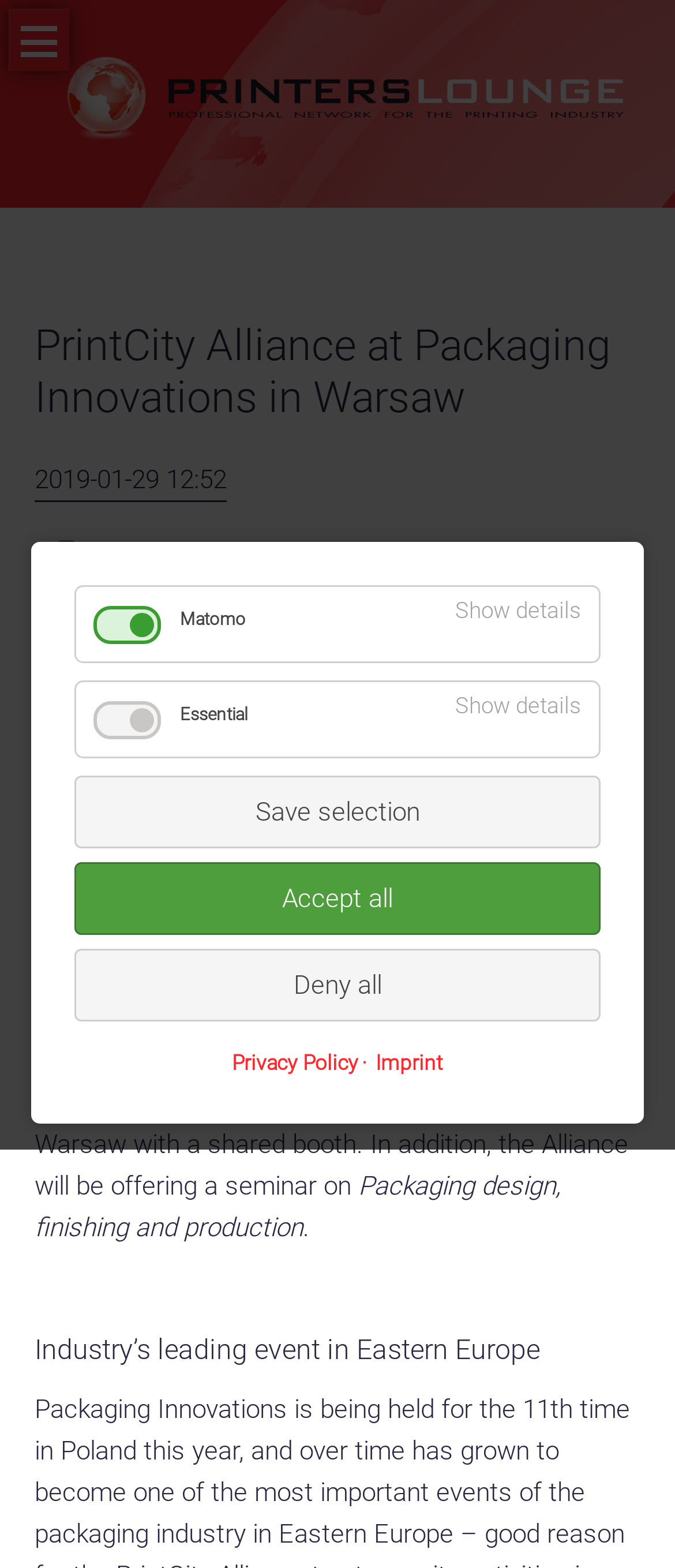Give a detailed account of the webpage, highlighting key information.

The webpage is about the PrintCity Alliance's participation in the Packaging Innovations event in Warsaw. At the top left corner, there is a logo of PrintersLounge EN, which is a clickable link. Next to it, there is a "Skip navigation" link. 

Below the logo, there are three horizontal links: "PR & News", "Job portal", and a non-clickable separator. 

The main content of the webpage starts with a heading that reads "PrintCity Alliance at Packaging Innovations in Warsaw". Below the heading, there is a timestamp indicating the publication date of the article, which is January 29, 2019. 

Following the timestamp, there is a figure, likely an image, that takes up a significant portion of the page. Above the image, there is a share icon. 

The main text of the article starts below the image, describing the PrintCity Alliance's return to Packaging Innovations in Warsaw with a shared booth. The text also mentions that the Alliance will be offering a seminar on packaging design, finishing, and production. 

Further down the page, there is a subheading that reads "Industry’s leading event in Eastern Europe". 

At the bottom of the page, there is a cookie consent banner that alerts users about the use of cookies. The banner includes several checkboxes and buttons to manage cookie preferences, as well as links to the Privacy Policy and Imprint.